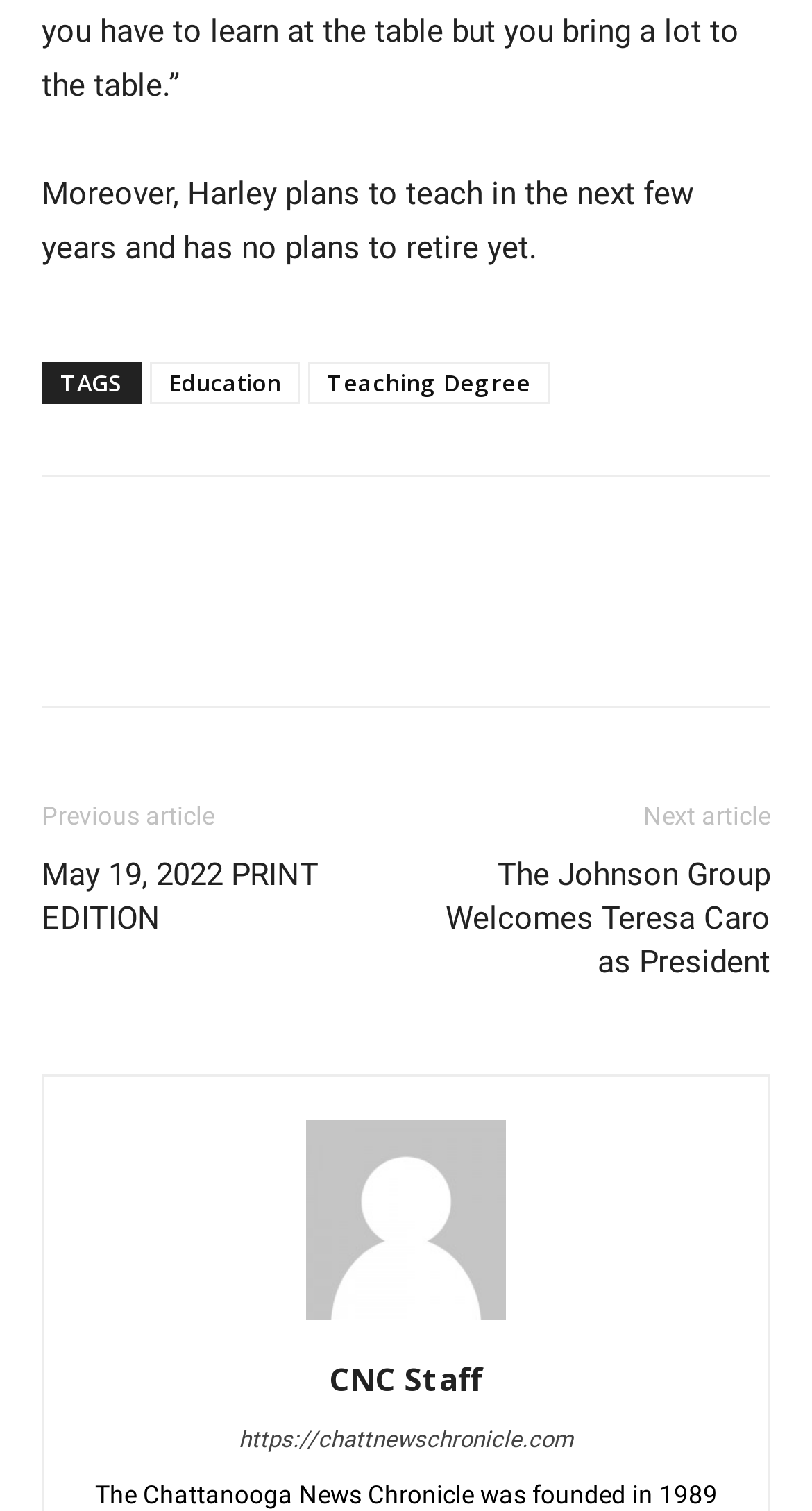Bounding box coordinates should be provided in the format (top-left x, top-left y, bottom-right x, bottom-right y) with all values between 0 and 1. Identify the bounding box for this UI element: Teaching Degree

[0.379, 0.24, 0.677, 0.268]